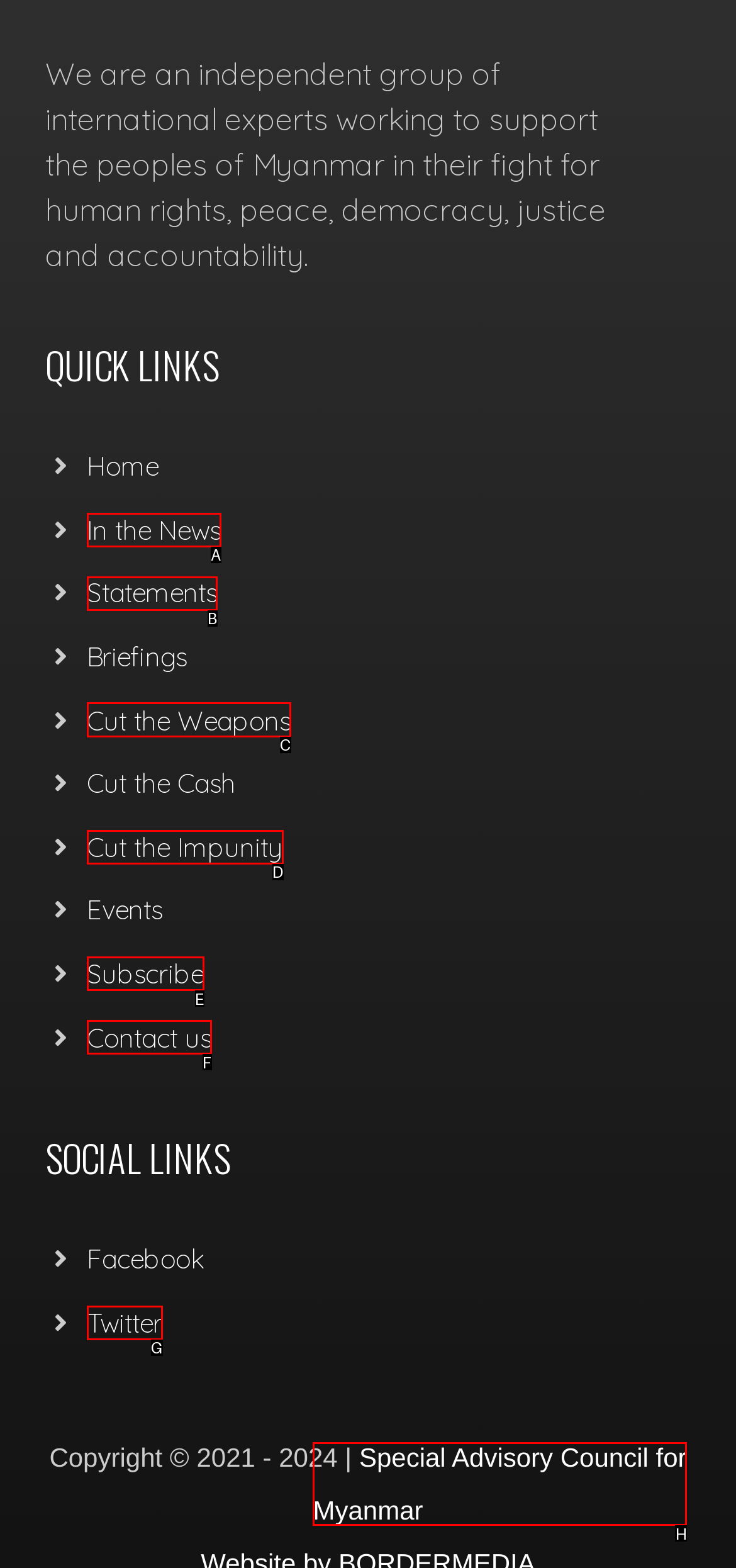Select the option I need to click to accomplish this task: view Cut the Weapons page
Provide the letter of the selected choice from the given options.

C